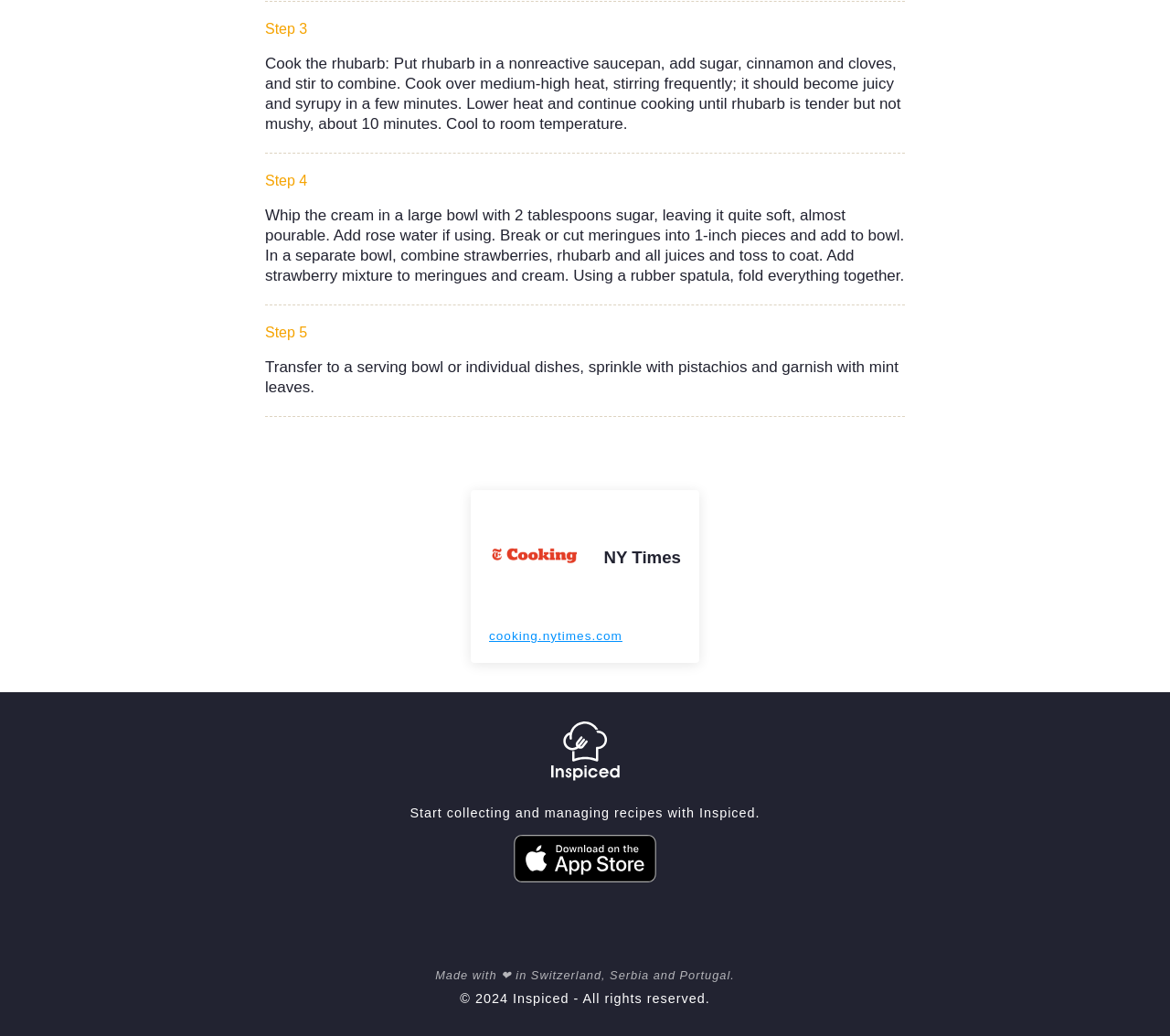From the image, can you give a detailed response to the question below:
What is the cooking method for rhubarb?

According to the recipe, the cooking method for rhubarb is medium-high heat, as stated in Step 3: 'Cook over medium-high heat, stirring frequently; it should become juicy and syrupy in a few minutes.'